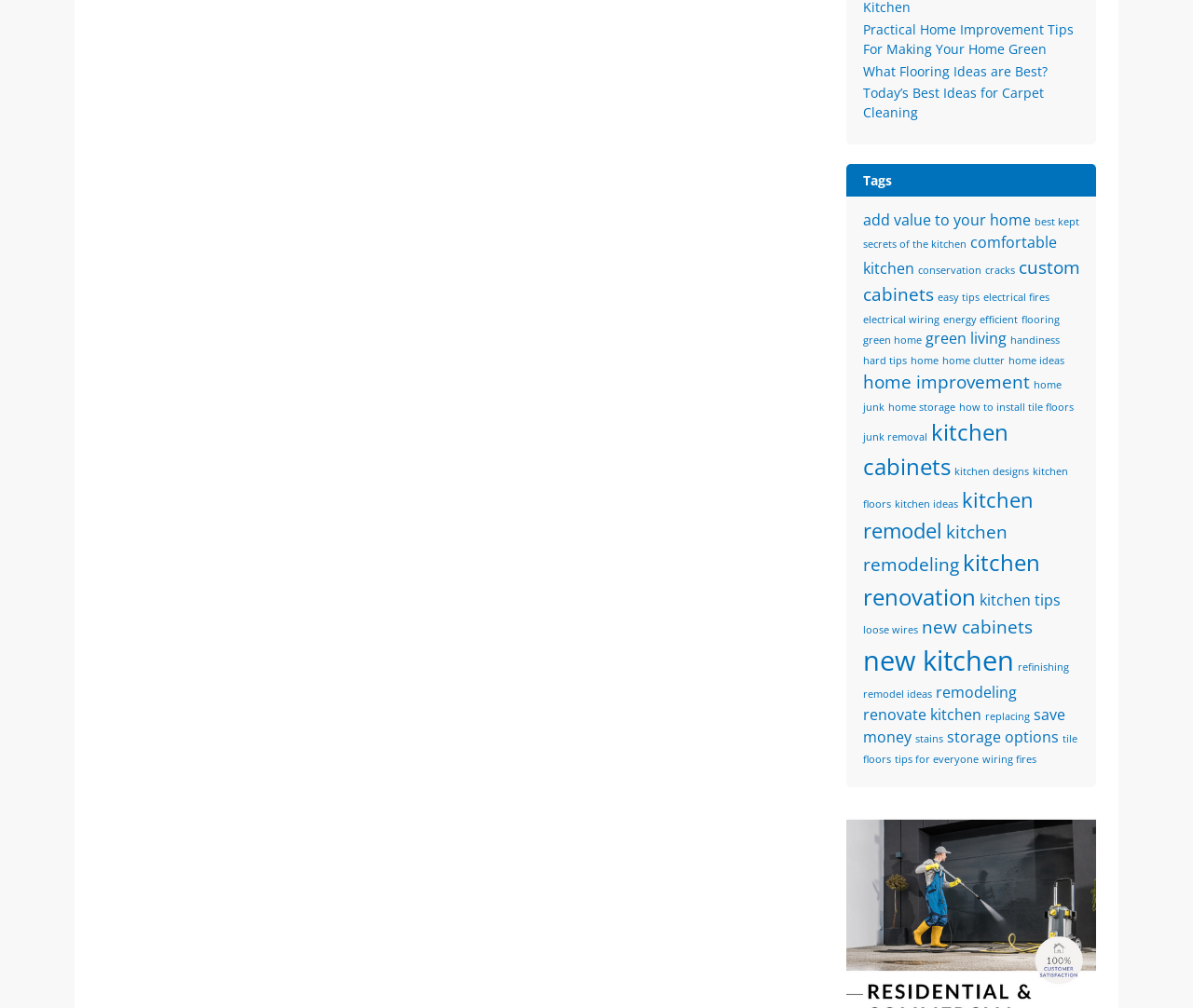Please identify the bounding box coordinates of the element's region that needs to be clicked to fulfill the following instruction: "View 'Tags'". The bounding box coordinates should consist of four float numbers between 0 and 1, i.e., [left, top, right, bottom].

[0.709, 0.163, 0.919, 0.195]